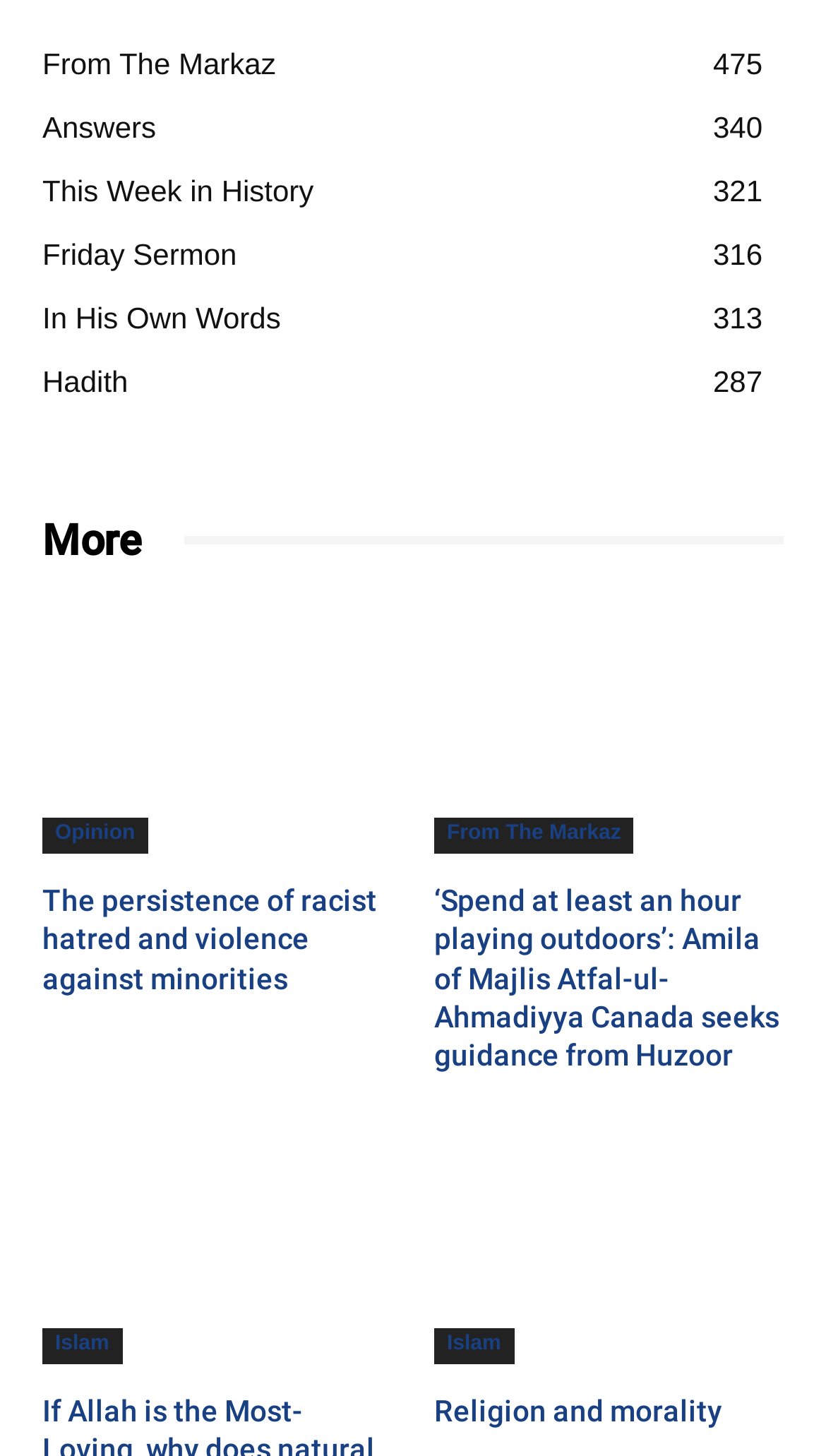Identify the bounding box coordinates for the region to click in order to carry out this instruction: "Visit 'Islam'". Provide the coordinates using four float numbers between 0 and 1, formatted as [left, top, right, bottom].

[0.051, 0.912, 0.148, 0.936]